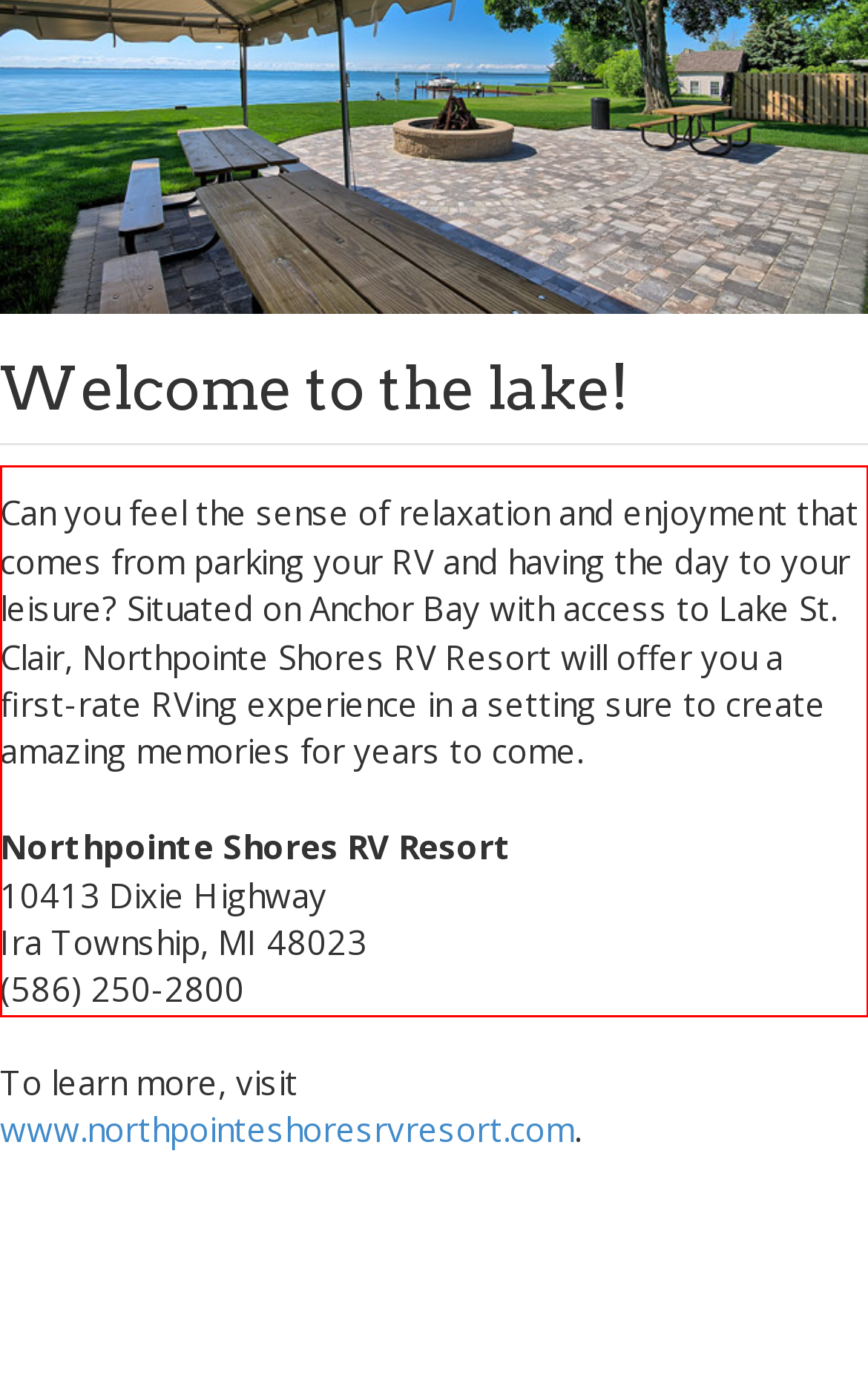Analyze the webpage screenshot and use OCR to recognize the text content in the red bounding box.

Can you feel the sense of relaxation and enjoyment that comes from parking your RV and having the day to your leisure? Situated on Anchor Bay with access to Lake St. Clair, Northpointe Shores RV Resort will offer you a first-rate RVing experience in a setting sure to create amazing memories for years to come. Northpointe Shores RV Resort 10413 Dixie Highway Ira Township, MI 48023 (586) 250-2800